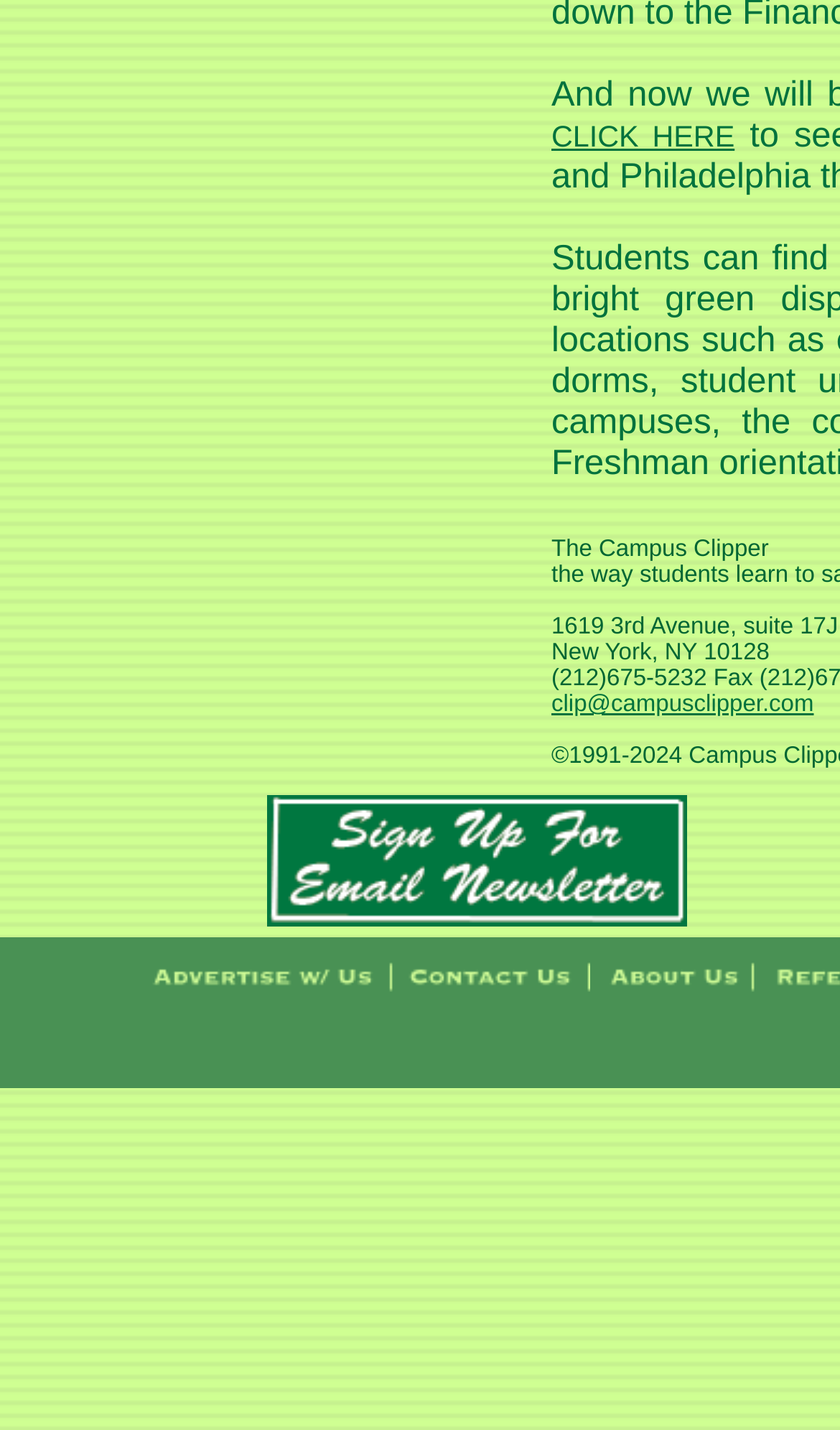Provide the bounding box coordinates of the UI element this sentence describes: "clip@campusclipper.com".

[0.656, 0.484, 0.969, 0.502]